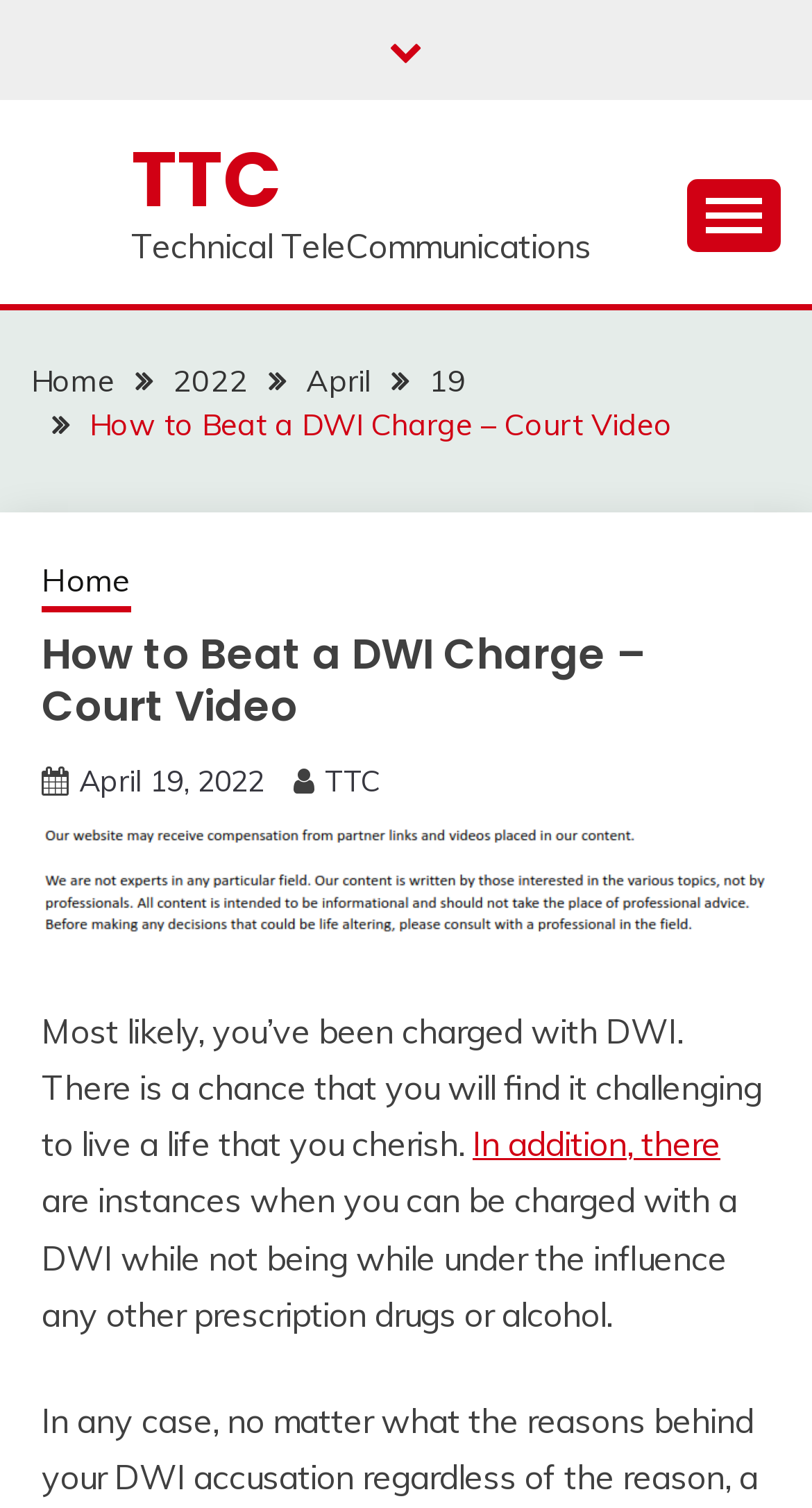Find the bounding box of the UI element described as follows: "TTC".

[0.4, 0.505, 0.469, 0.53]